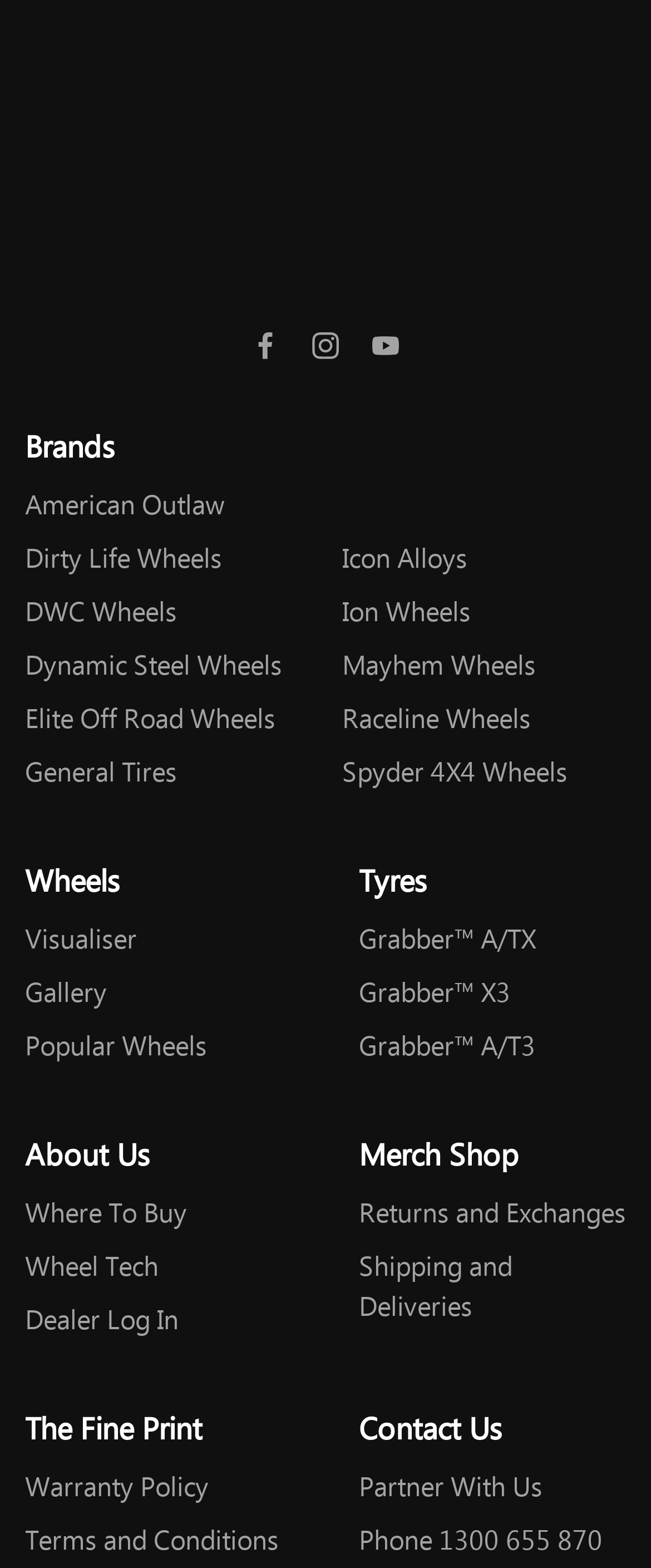What information is available under 'Wheel Tech'?
Based on the screenshot, provide your answer in one word or phrase.

Technical information about wheels